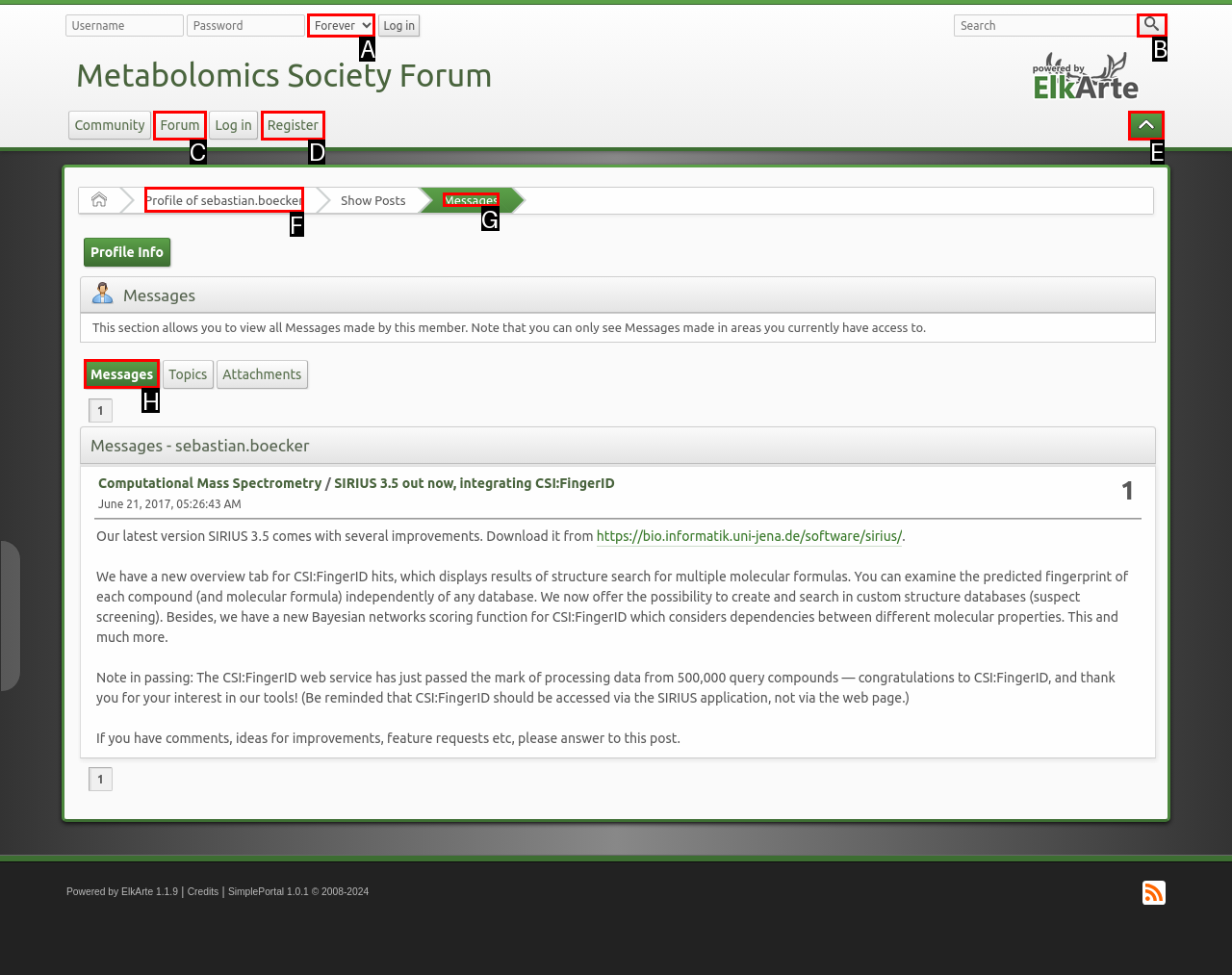Identify the UI element described as: Forum
Answer with the option's letter directly.

C